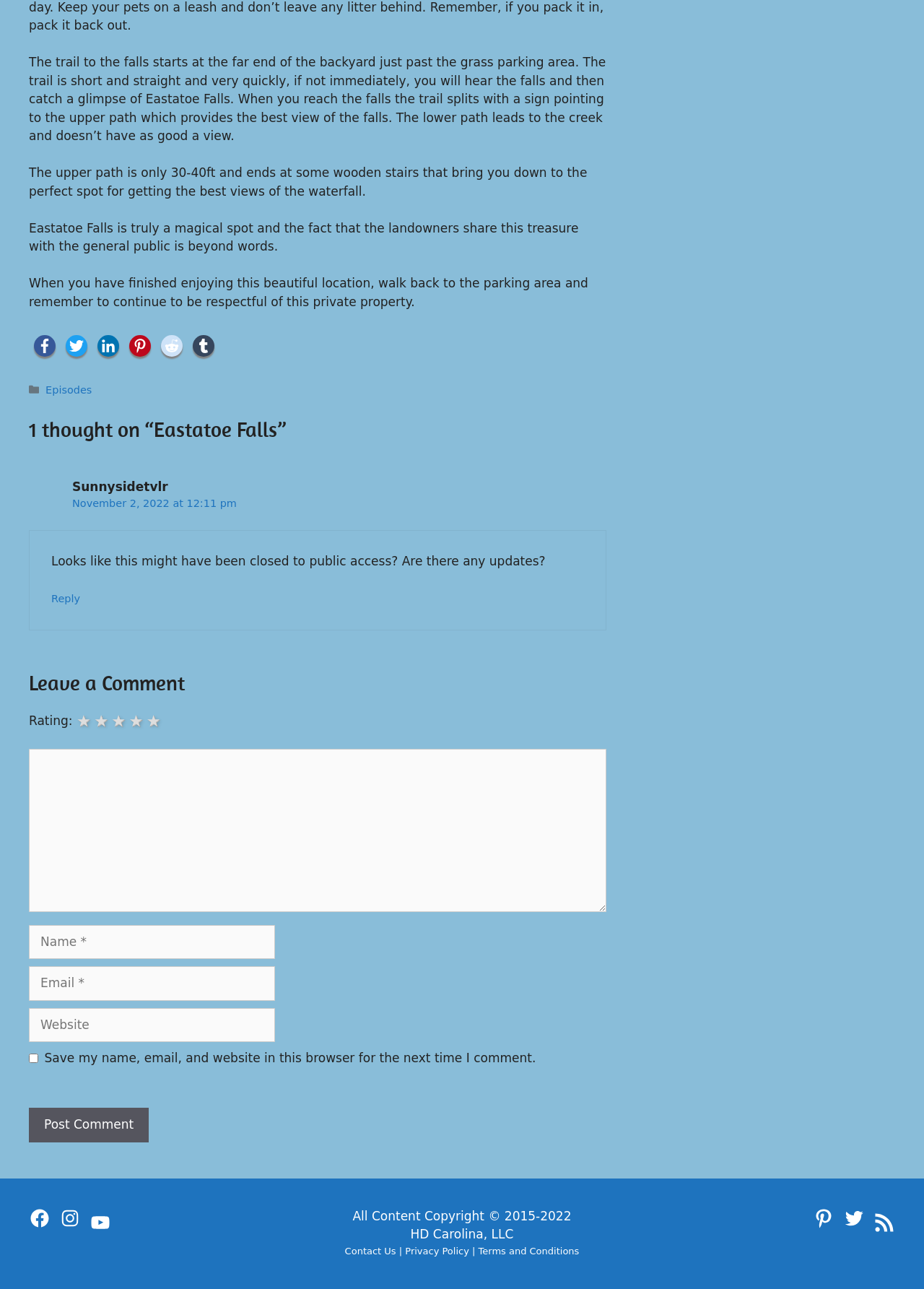Answer the question briefly using a single word or phrase: 
What is the purpose of the 'Save my name, email, and website in this browser for the next time I comment' checkbox?

to save user information